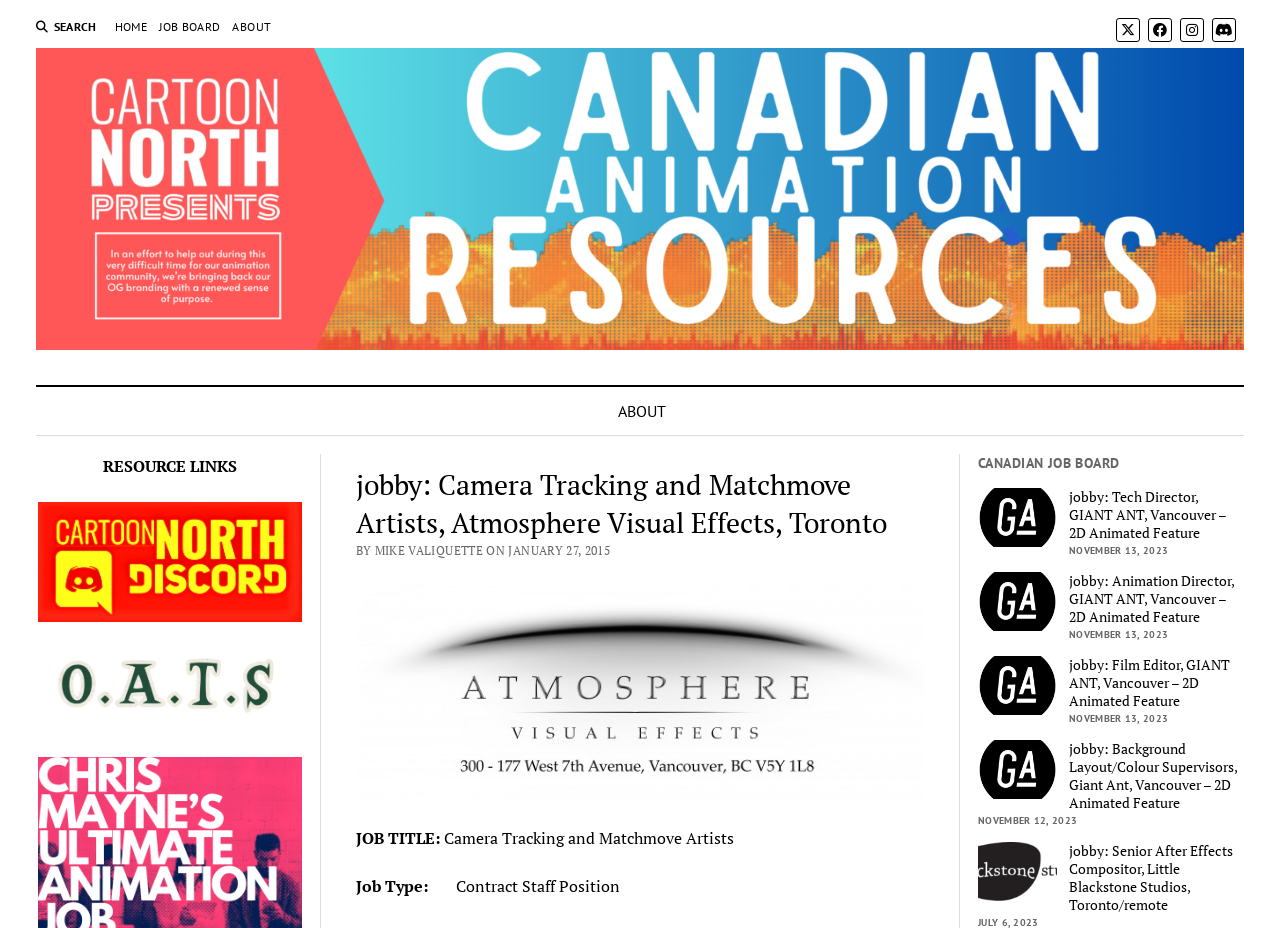What is the date of the last job posting?
Using the information from the image, provide a comprehensive answer to the question.

I found the date of the last job posting by looking at the static text 'NOVEMBER 12, 2023' which is located below the job title 'jobby: Background Layout/Colour Supervisors, Giant Ant, Vancouver – 2D Animated Feature'.